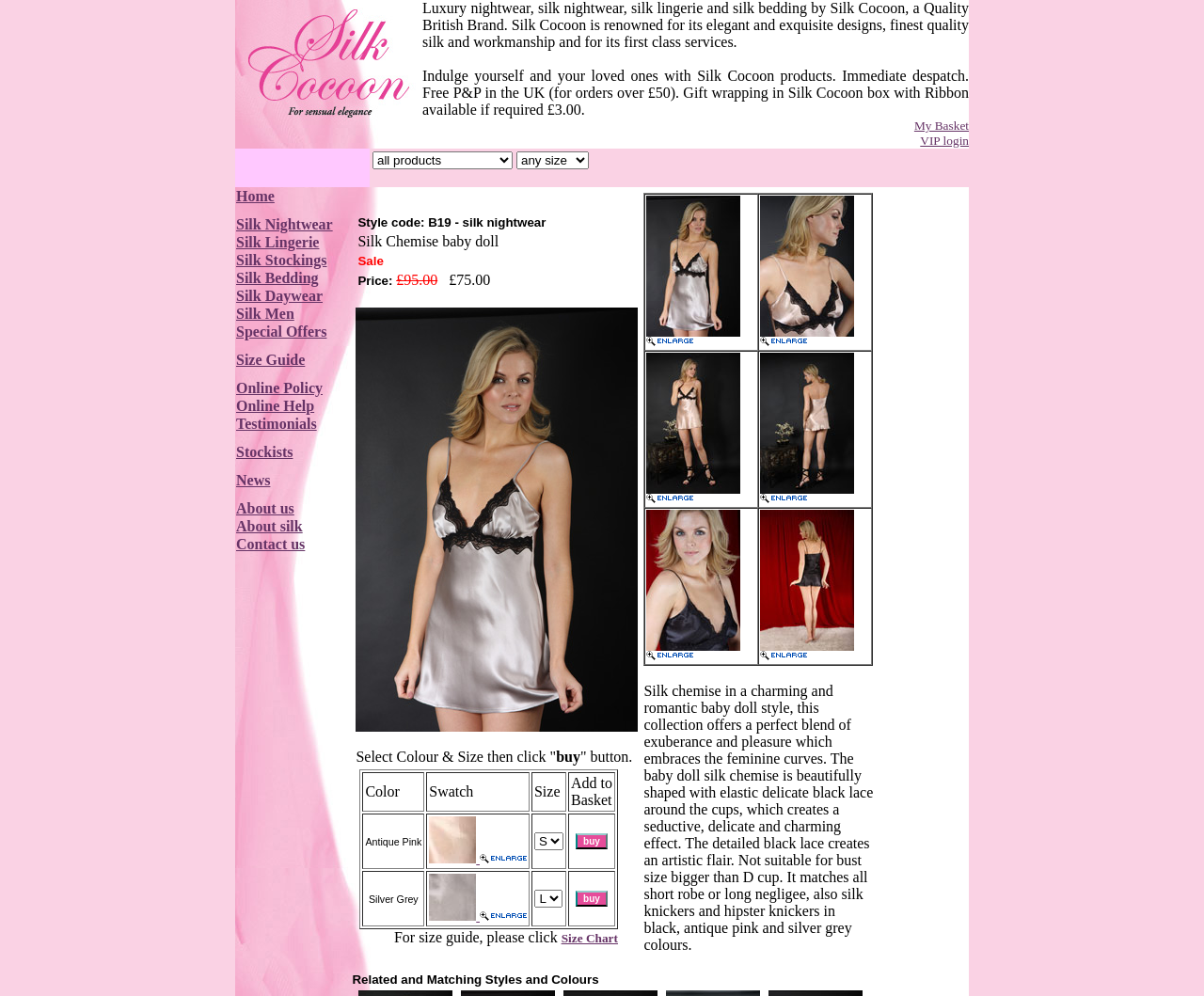Locate the UI element described as follows: "Home". Return the bounding box coordinates as four float numbers between 0 and 1 in the order [left, top, right, bottom].

[0.196, 0.189, 0.228, 0.205]